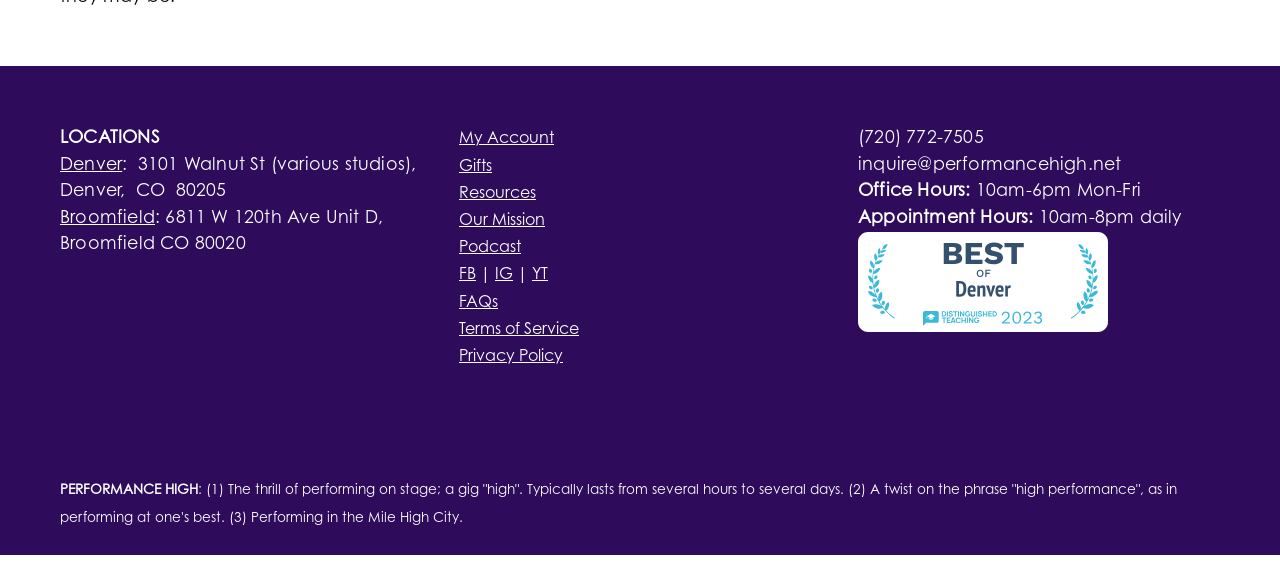What is the name of the location with address 3101 Walnut St?
Use the information from the screenshot to give a comprehensive response to the question.

I found the location 'Denver' associated with the address '3101 Walnut St' in the list of locations on the webpage.